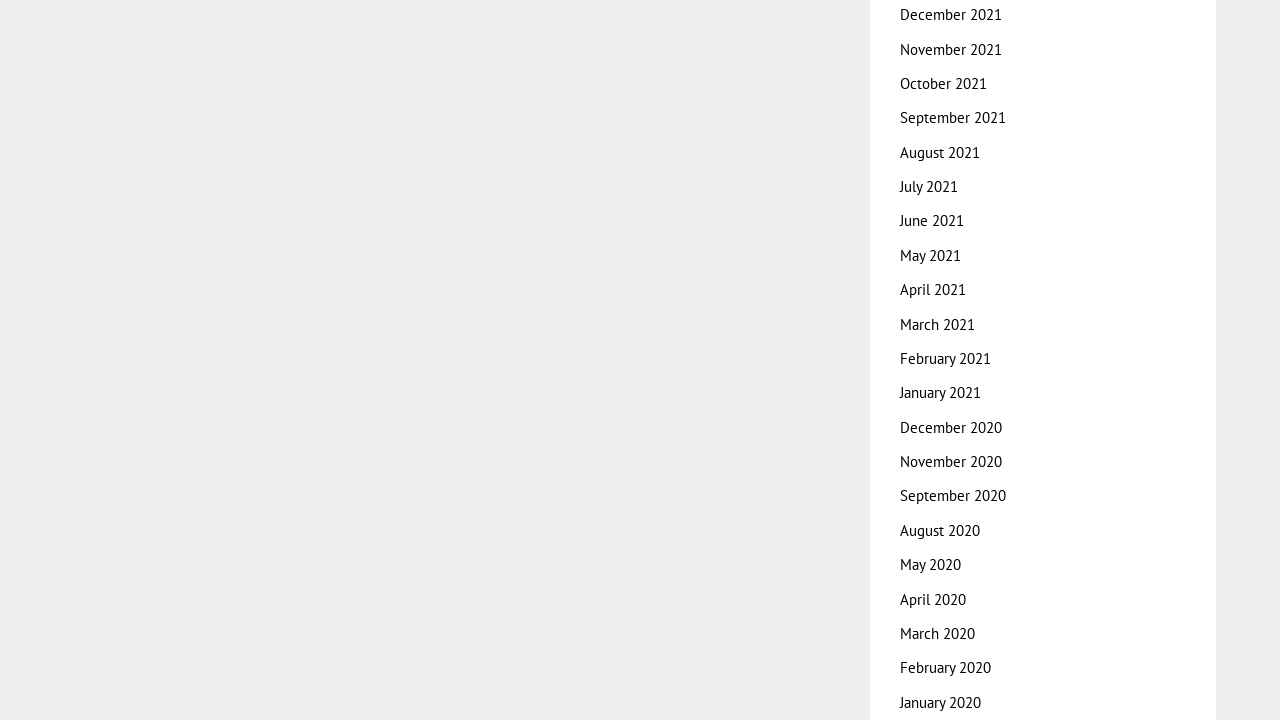Examine the image and give a thorough answer to the following question:
How many months are listed in 2021?

I counted the number of links with '2021' in their text and found that there are 12 months listed in 2021, from January to December.